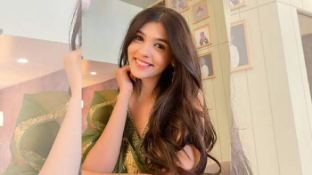Describe the scene depicted in the image with great detail.

A young woman, exuding charm and elegance, smiles warmly at the camera while seated comfortably. She is adorned in a beautiful green outfit with intricate embellishments, showcasing her style and grace. Her long, flowing hair cascades over her shoulders, framing her lively expression. The background features a softly lit interior, enhancing the cozy ambiance, with decorative photos hanging on the wall, adding a personal touch to the scene. This captivating moment captures her radiant personality and the joy in her smile.